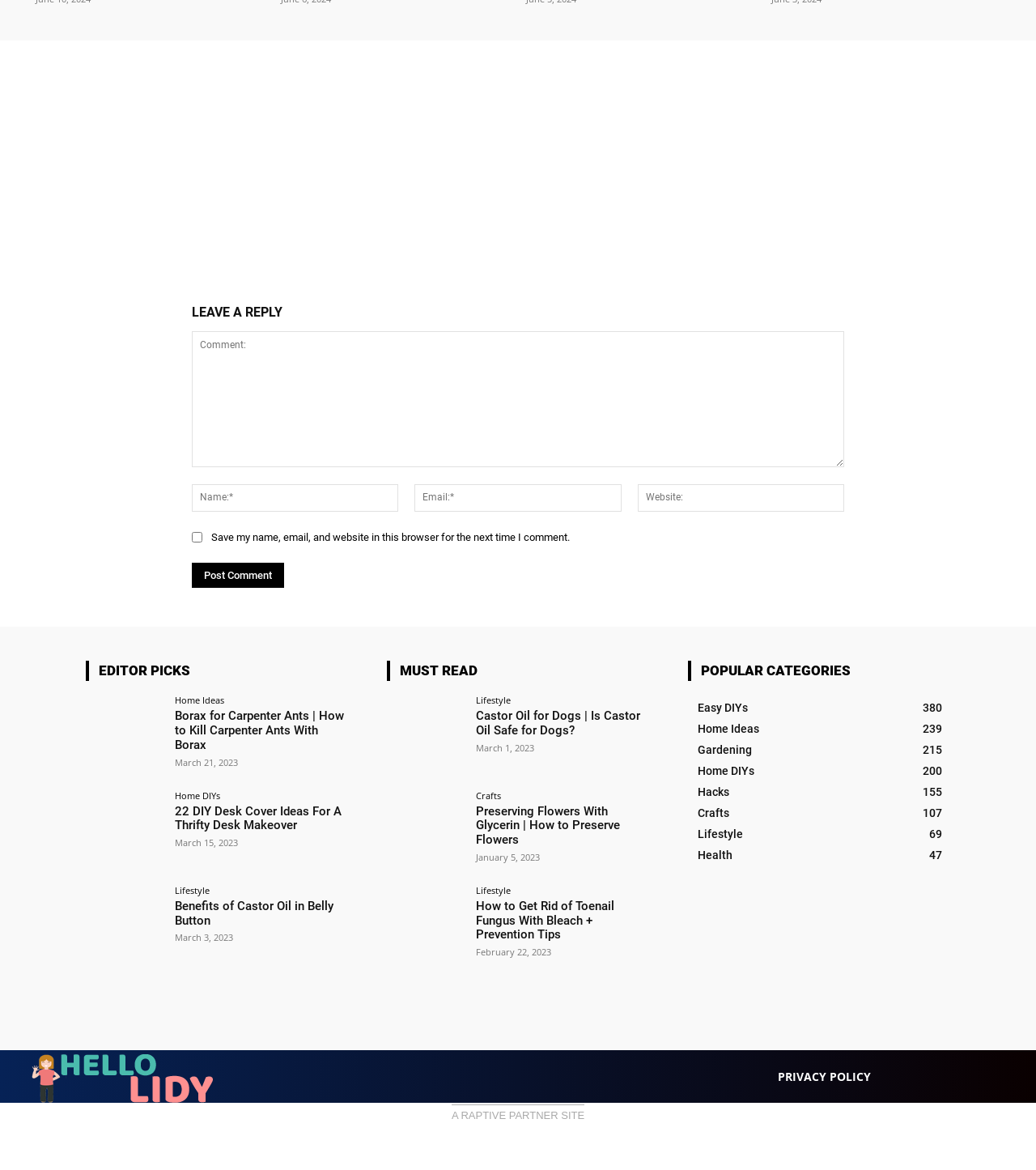What is the date of the article 'Borax for Carpenter Ants | How to Kill Carpenter Ants With Borax'?
Refer to the image and provide a one-word or short phrase answer.

March 21, 2023